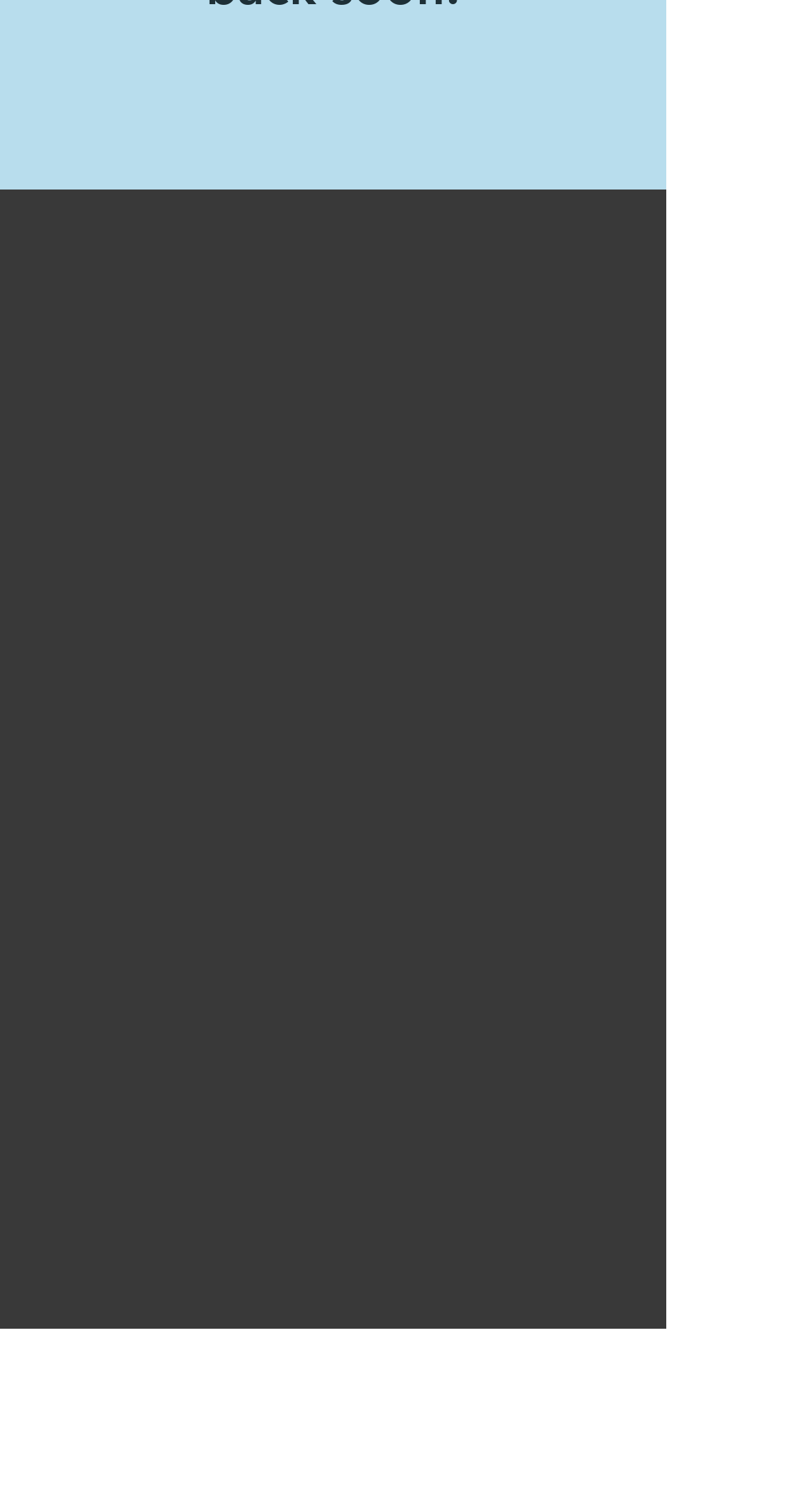How many social media platforms are listed?
Refer to the image and give a detailed answer to the query.

In the social bar section, there are three links to social media platforms: Facebook, Instagram, and YouTube.